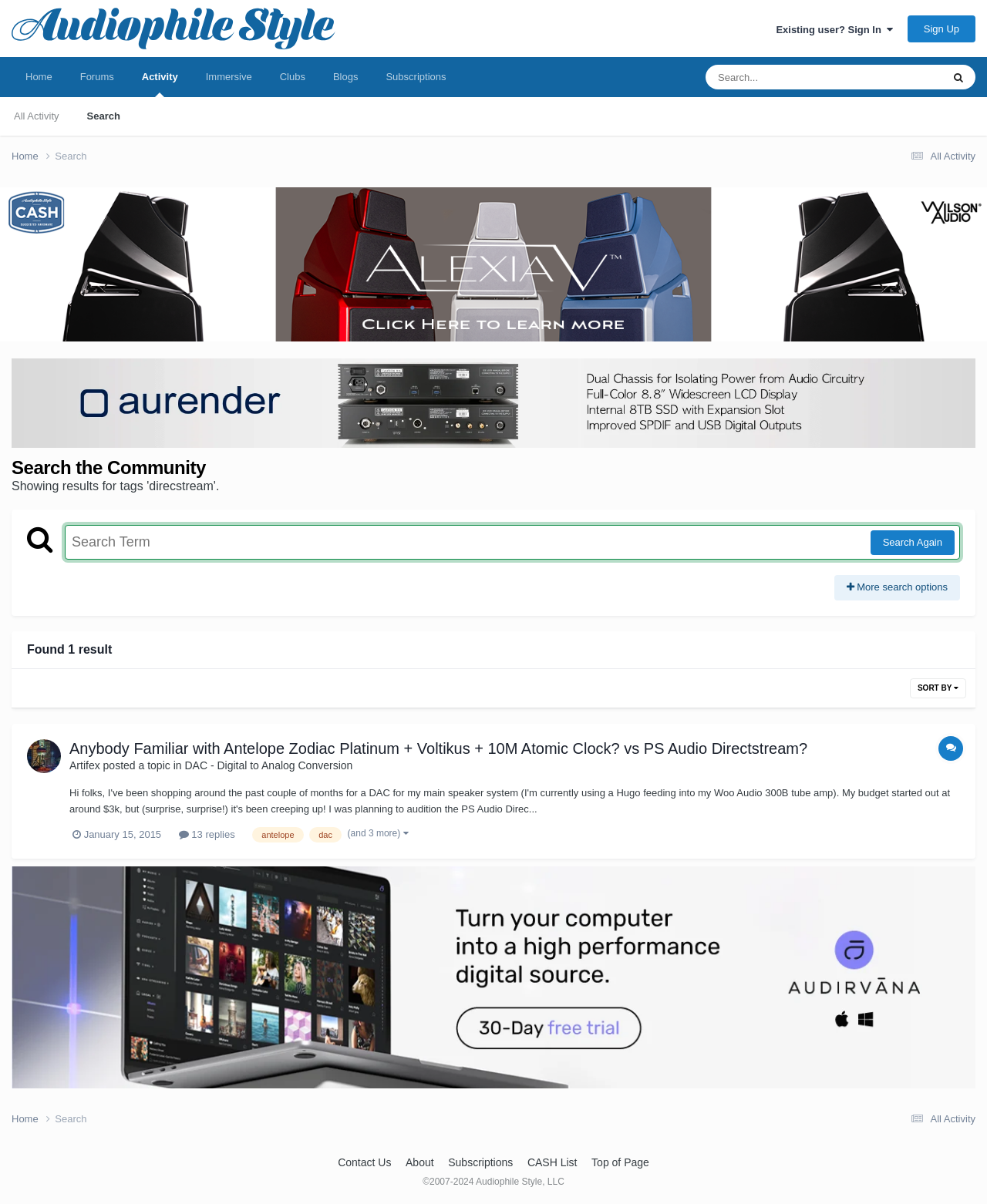What is the topic of the search result?
Please answer the question as detailed as possible based on the image.

I determined the topic of the search result by looking at the link 'DAC - Digital to Analog Conversion' located below the topic title 'Anybody Familiar with Antelope Zodiac Platinum + Voltikus + 10M Atomic Clock? vs PS Audio Directstream?'.